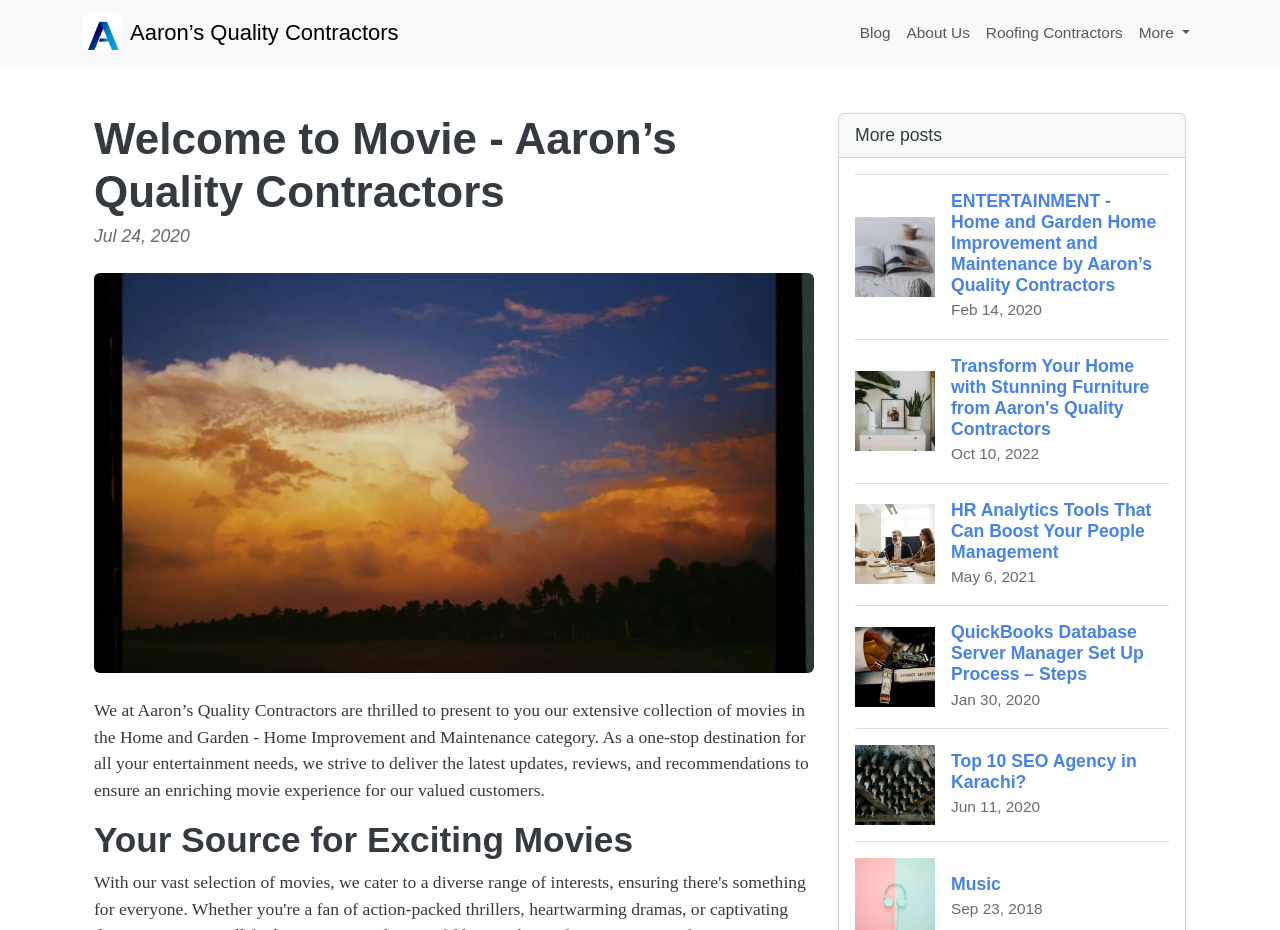Pinpoint the bounding box coordinates of the clickable area necessary to execute the following instruction: "Click the 'About Us' link". The coordinates should be given as four float numbers between 0 and 1, namely [left, top, right, bottom].

[0.702, 0.014, 0.764, 0.056]